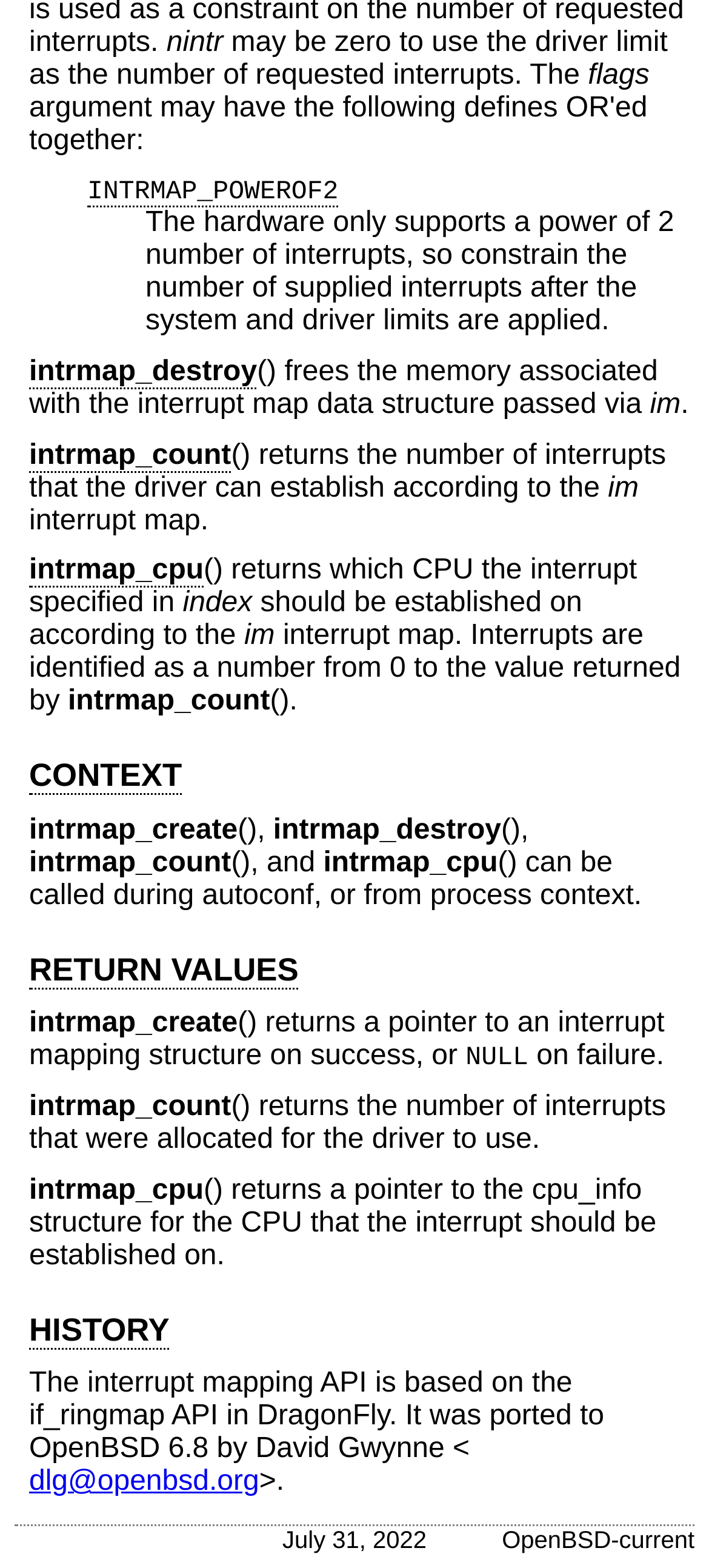Please provide a comprehensive answer to the question below using the information from the image: What is the function of intrmap_destroy?

The function intrmap_destroy is used to free the memory associated with the interrupt map data structure passed via 'im'. This is evident from the text description of the function, which states that it 'frees the memory associated with the interrupt map data structure passed via 'im'.